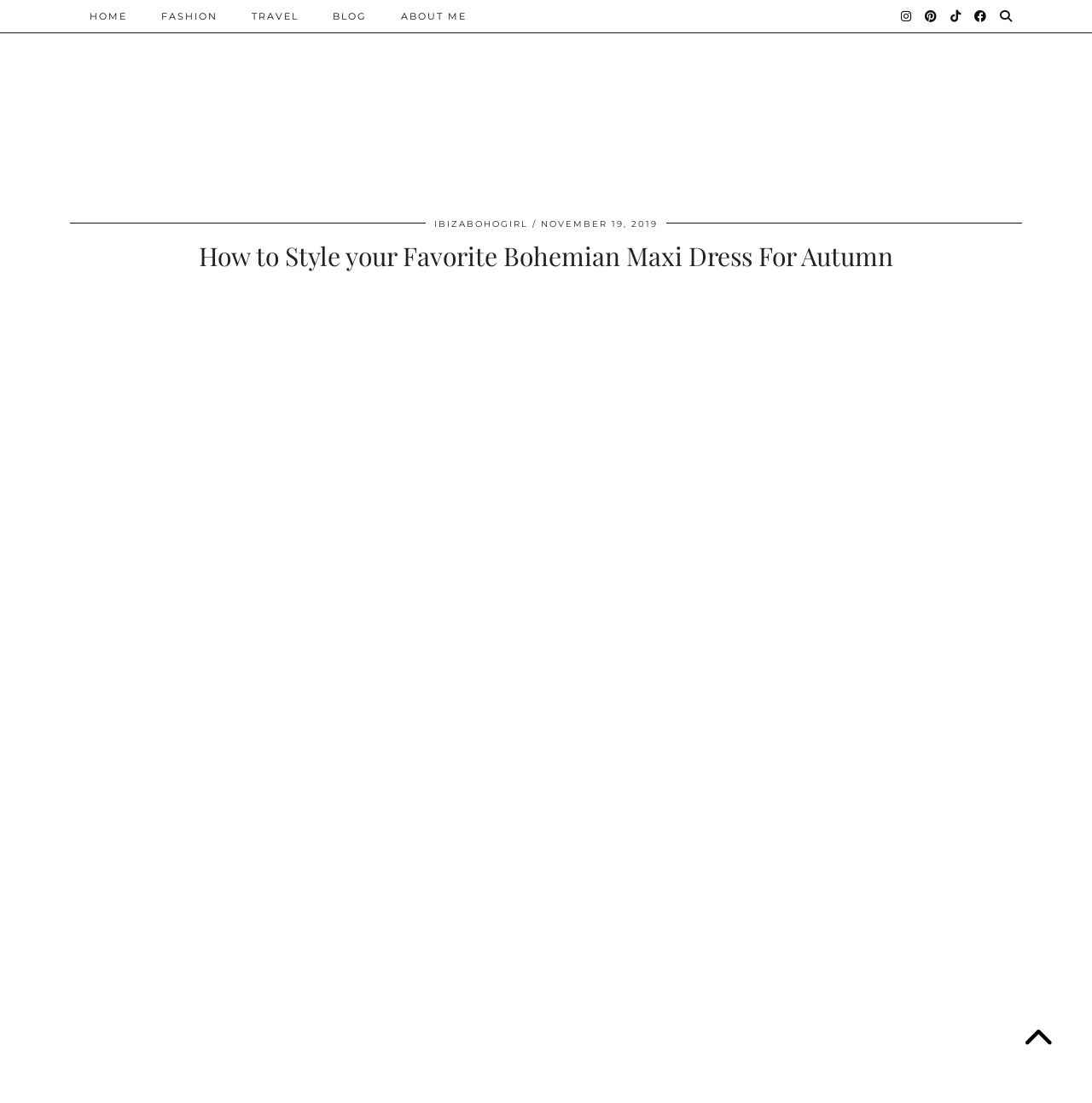Answer the question with a brief word or phrase:
What is the purpose of the search box?

To search the blog